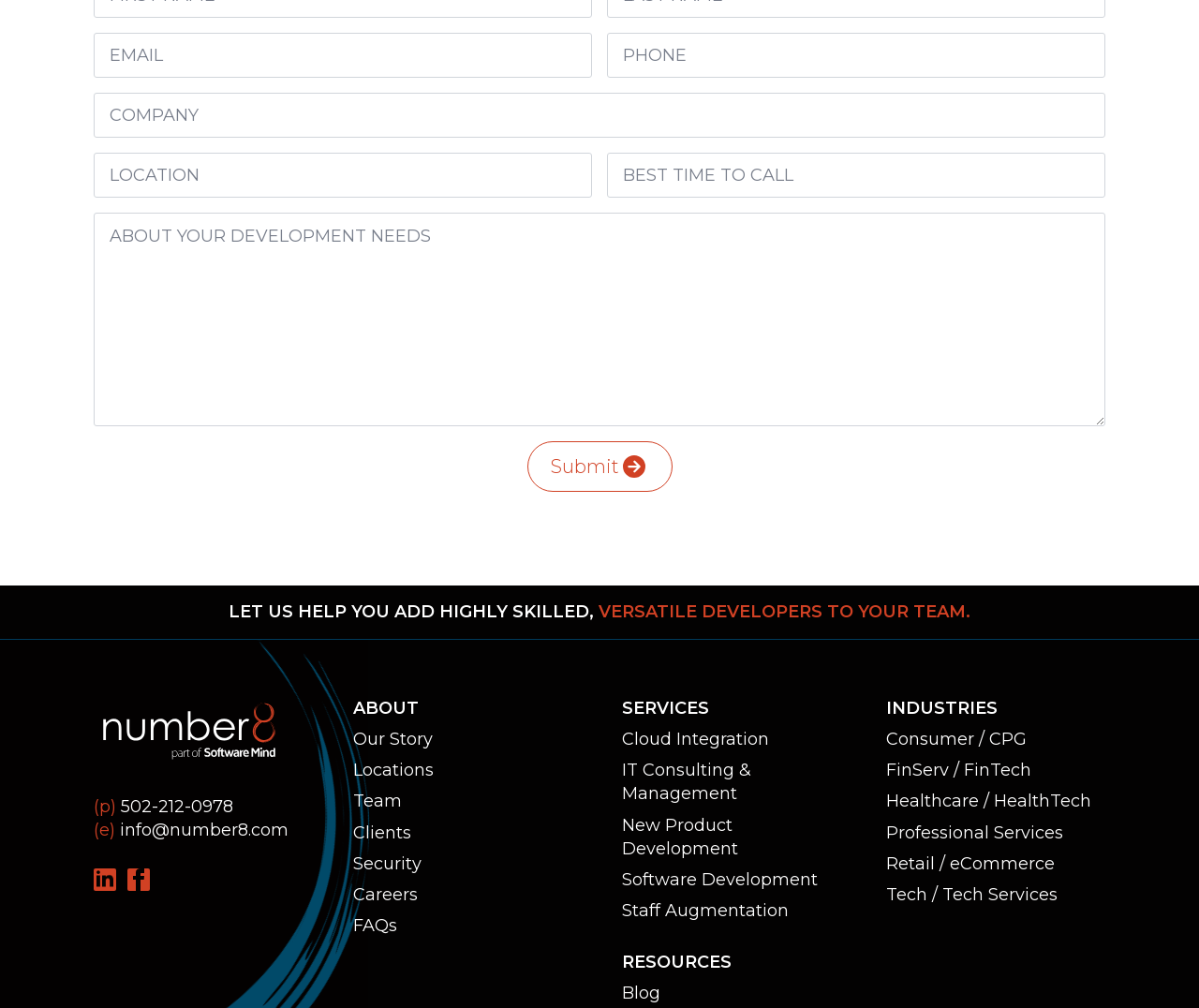Determine the bounding box coordinates of the clickable element to achieve the following action: 'View Our Story'. Provide the coordinates as four float values between 0 and 1, formatted as [left, top, right, bottom].

[0.294, 0.723, 0.361, 0.743]